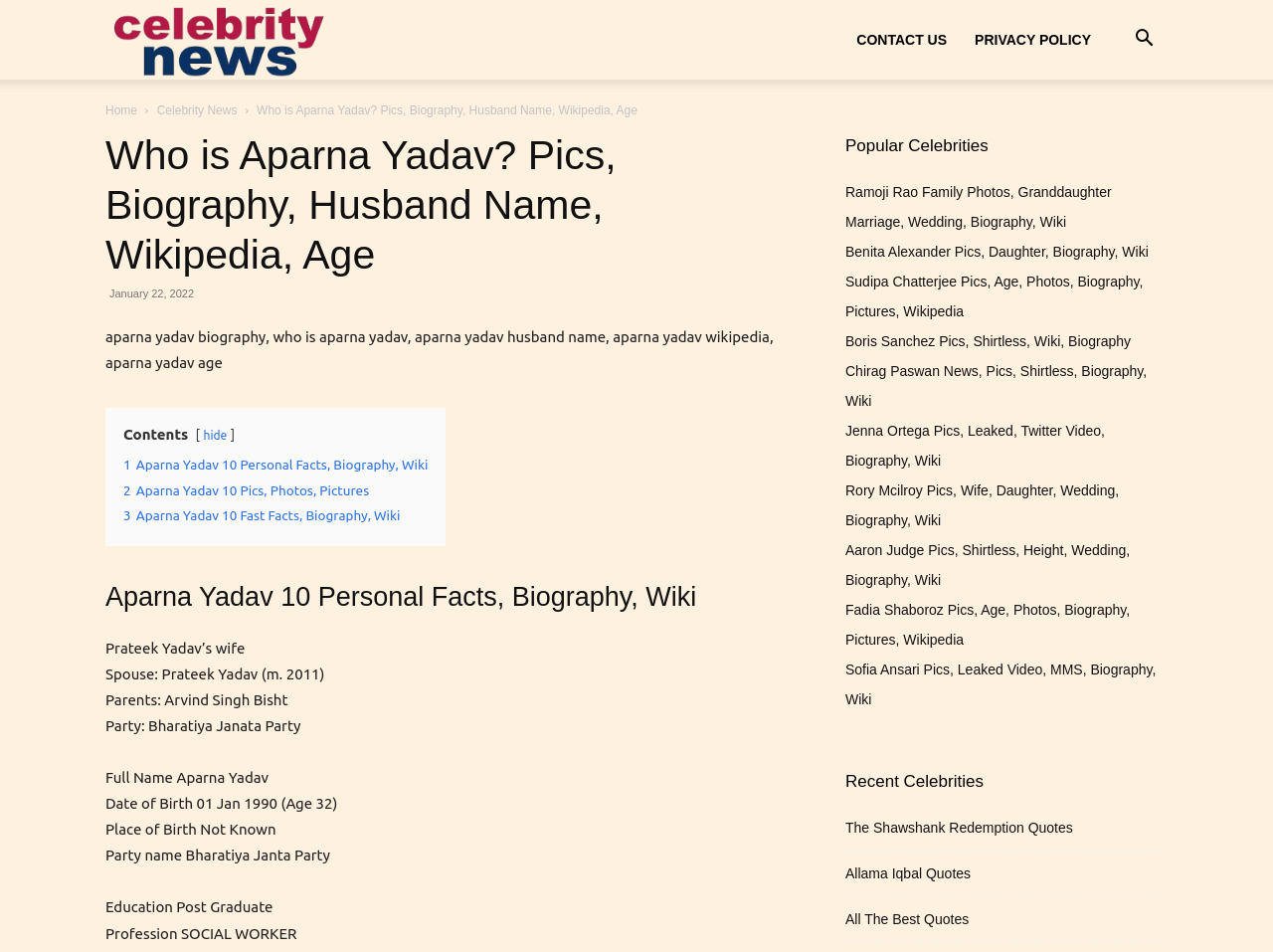Could you please study the image and provide a detailed answer to the question:
What is Aparna Yadav's profession?

The answer can be found in the biography section of Aparna Yadav, where it is mentioned that her profession is a social worker.